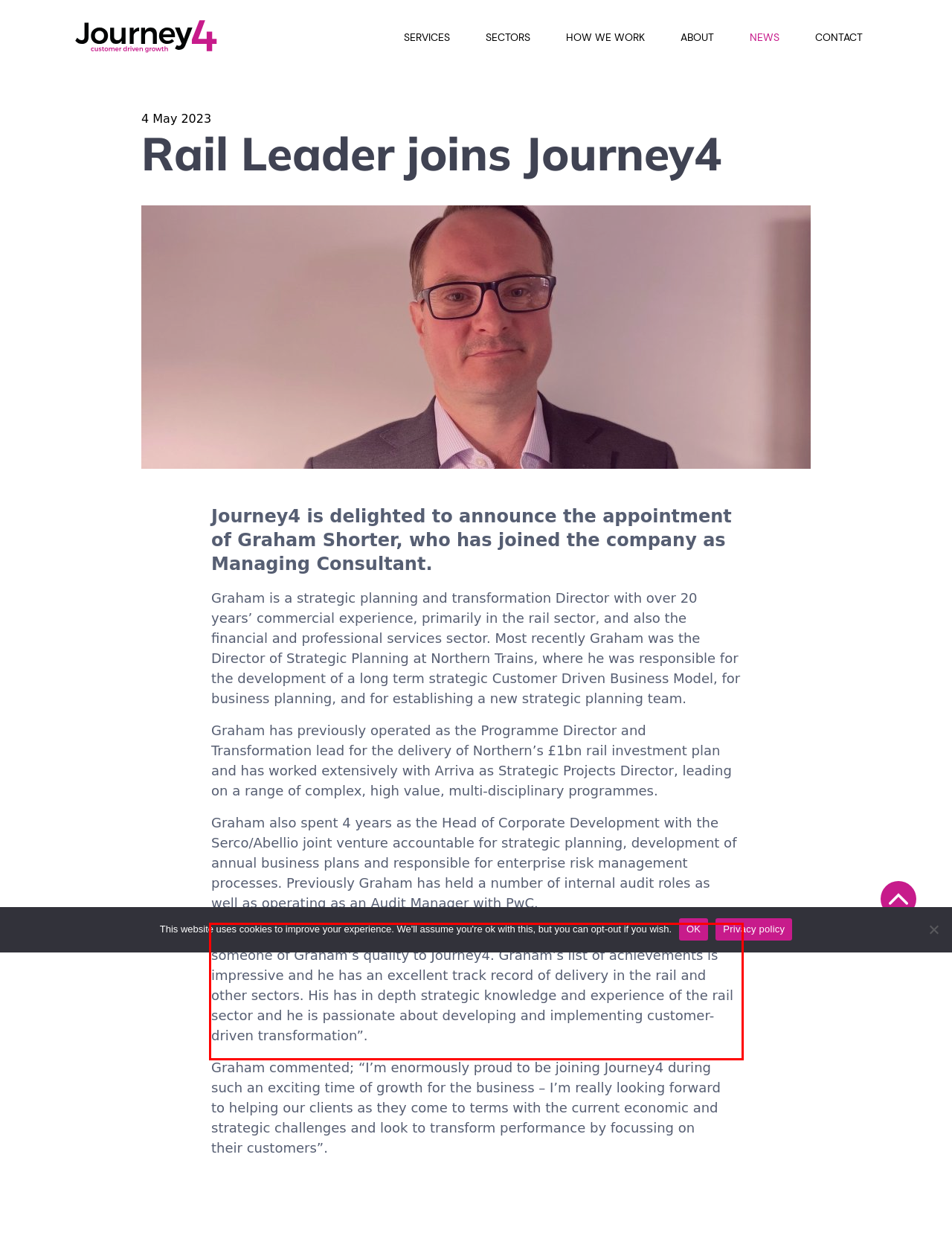Please analyze the screenshot of a webpage and extract the text content within the red bounding box using OCR.

Jonathan Booth, Director at Journey4 commented; “we are delighted to attract someone of Graham’s quality to Journey4. Graham’s list of achievements is impressive and he has an excellent track record of delivery in the rail and other sectors. His has in depth strategic knowledge and experience of the rail sector and he is passionate about developing and implementing customer-driven transformation”.